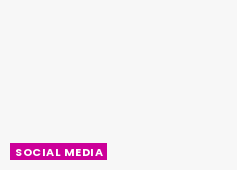Give a thorough and detailed caption for the image.

The image prominently features the phrase "SOCIAL MEDIA" in bold, stylized font set against a vivid pink background. This eye-catching design highlights the importance of social media in contemporary communication and connectivity. Positioned centrally, the text invites viewers to consider the role that social platforms play in sharing content, staying informed, and engaging with others. This visual representation is likely aimed at an audience interested in digital communication, social trends, or the impact of social media on society. The overall aesthetic conveys a sense of modernity and relevance to current online culture.